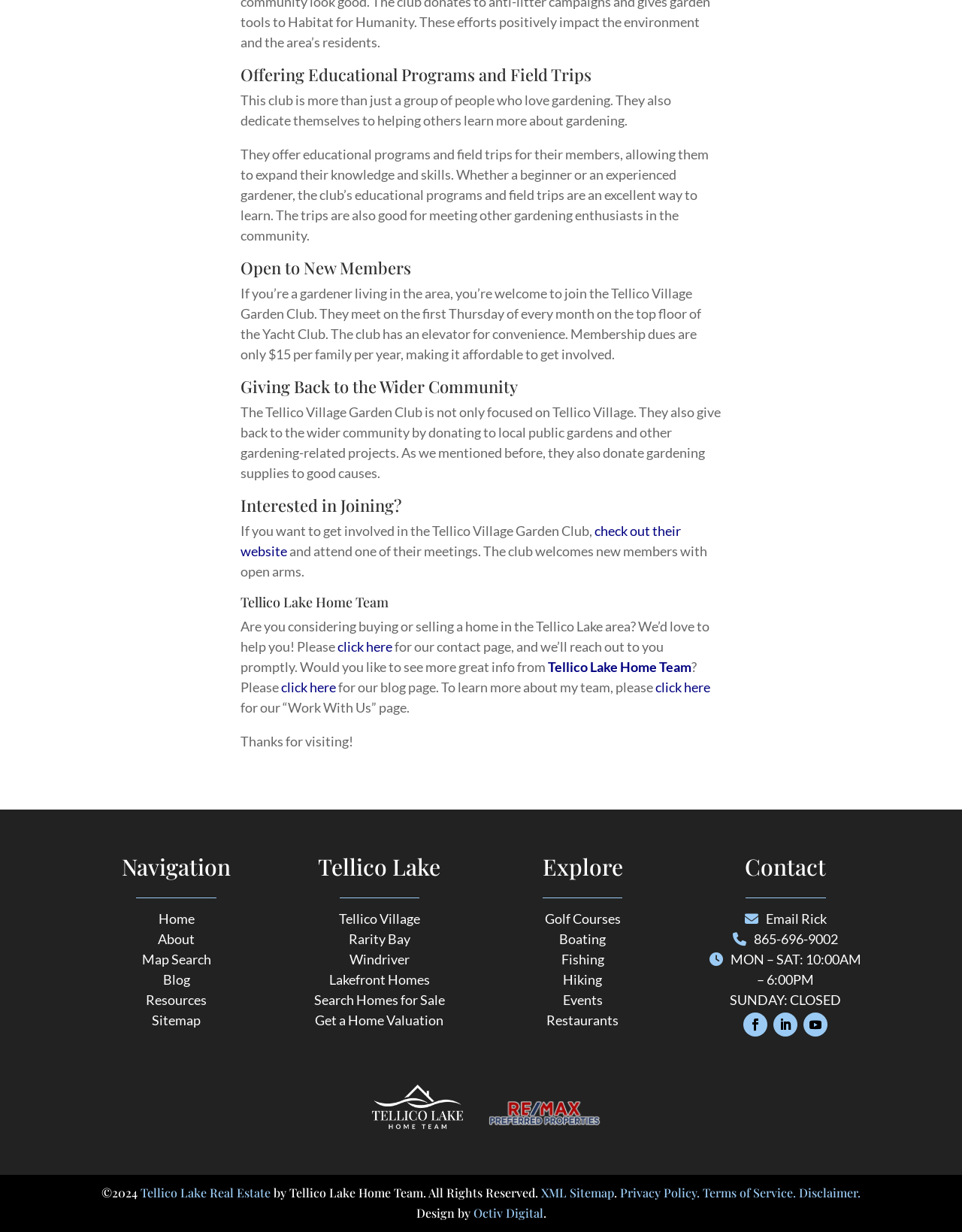Consider the image and give a detailed and elaborate answer to the question: 
How much are the membership dues?

The membership dues can be found in the text 'Membership dues are only $15 per family per year, making it affordable to get involved.'